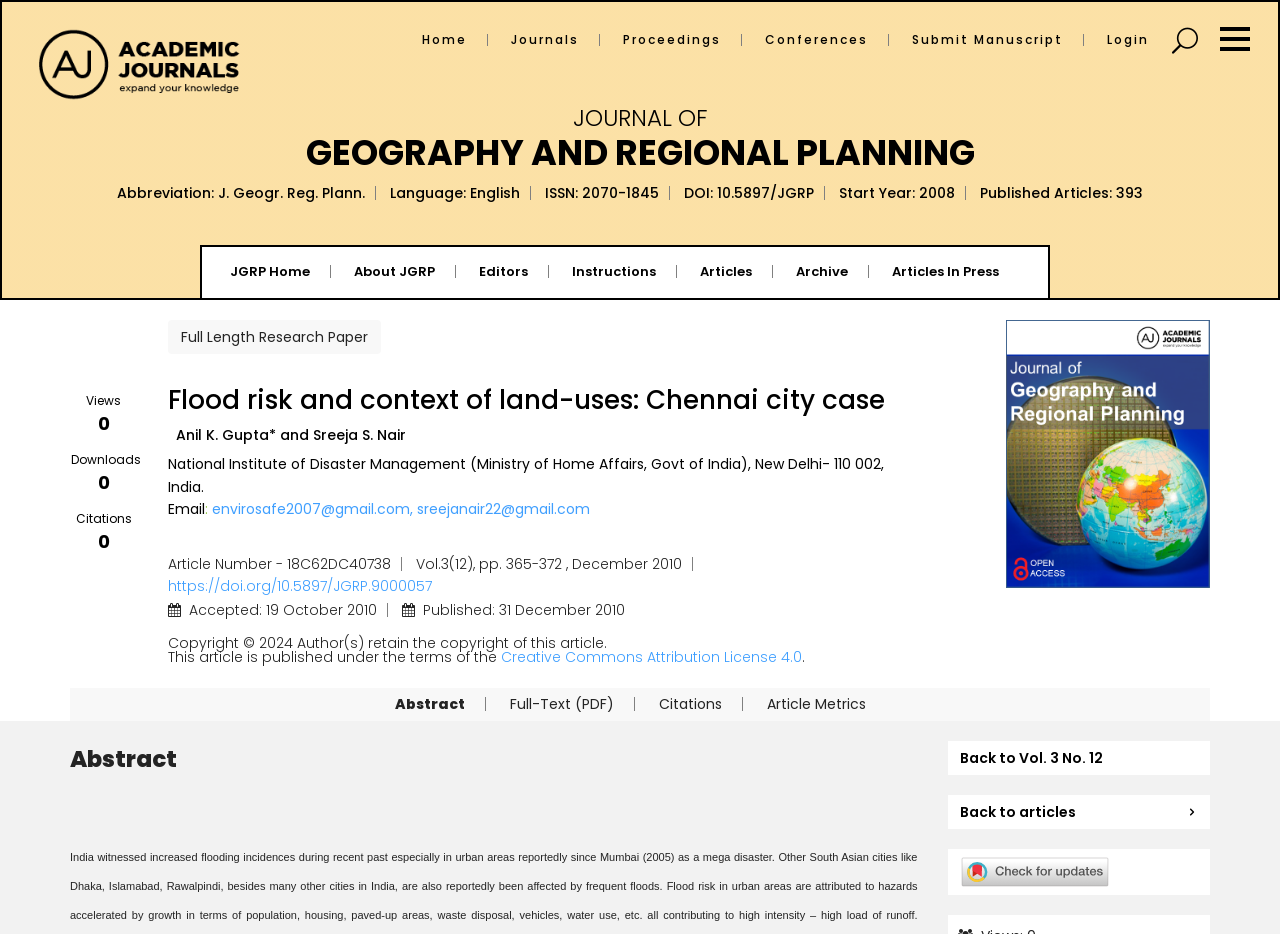Find the bounding box coordinates for the area that must be clicked to perform this action: "Search for articles".

[0.916, 0.036, 0.935, 0.063]